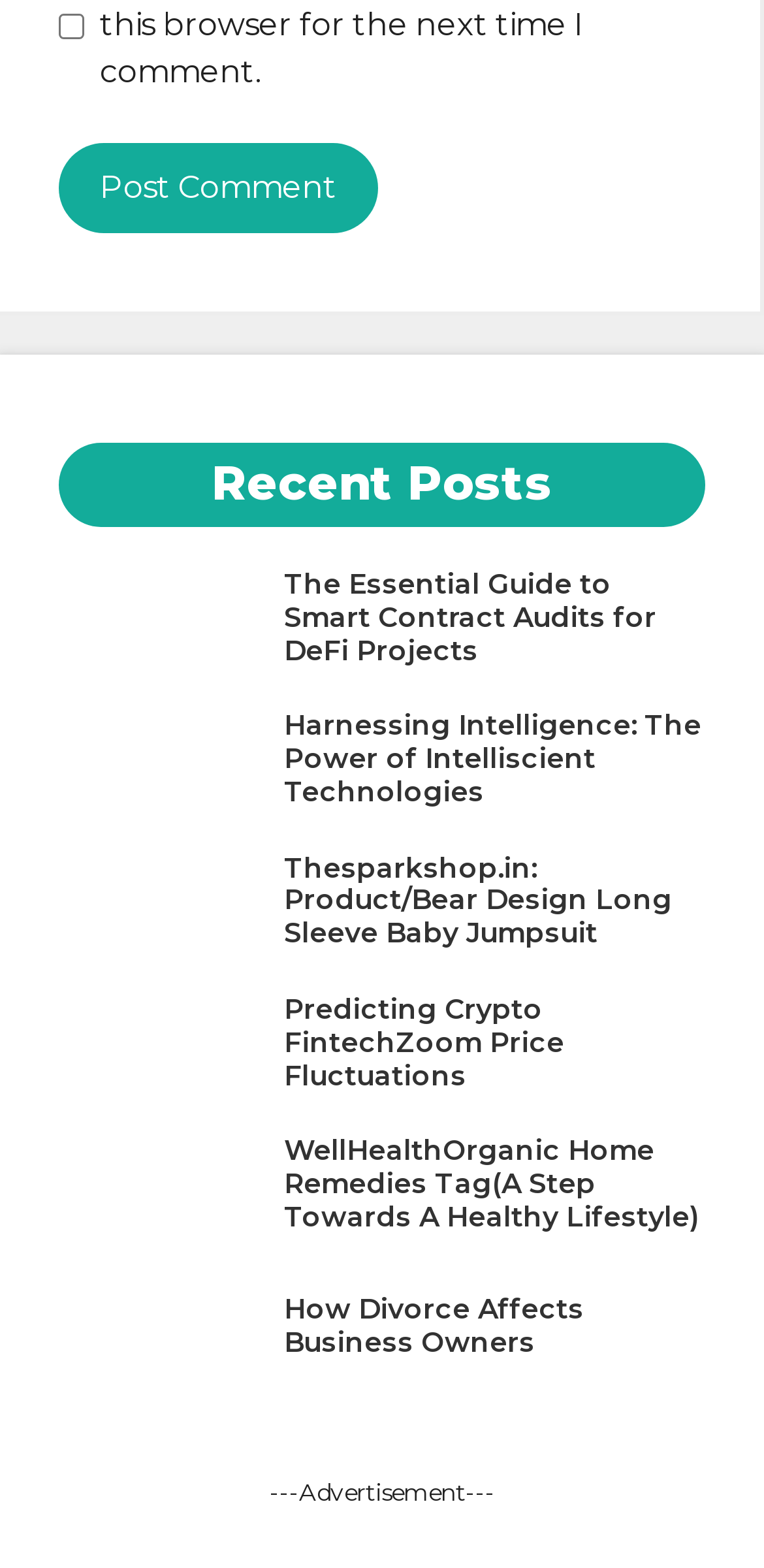Identify the bounding box coordinates of the element that should be clicked to fulfill this task: "Check the checkbox to save your name, email, and website". The coordinates should be provided as four float numbers between 0 and 1, i.e., [left, top, right, bottom].

[0.077, 0.008, 0.11, 0.025]